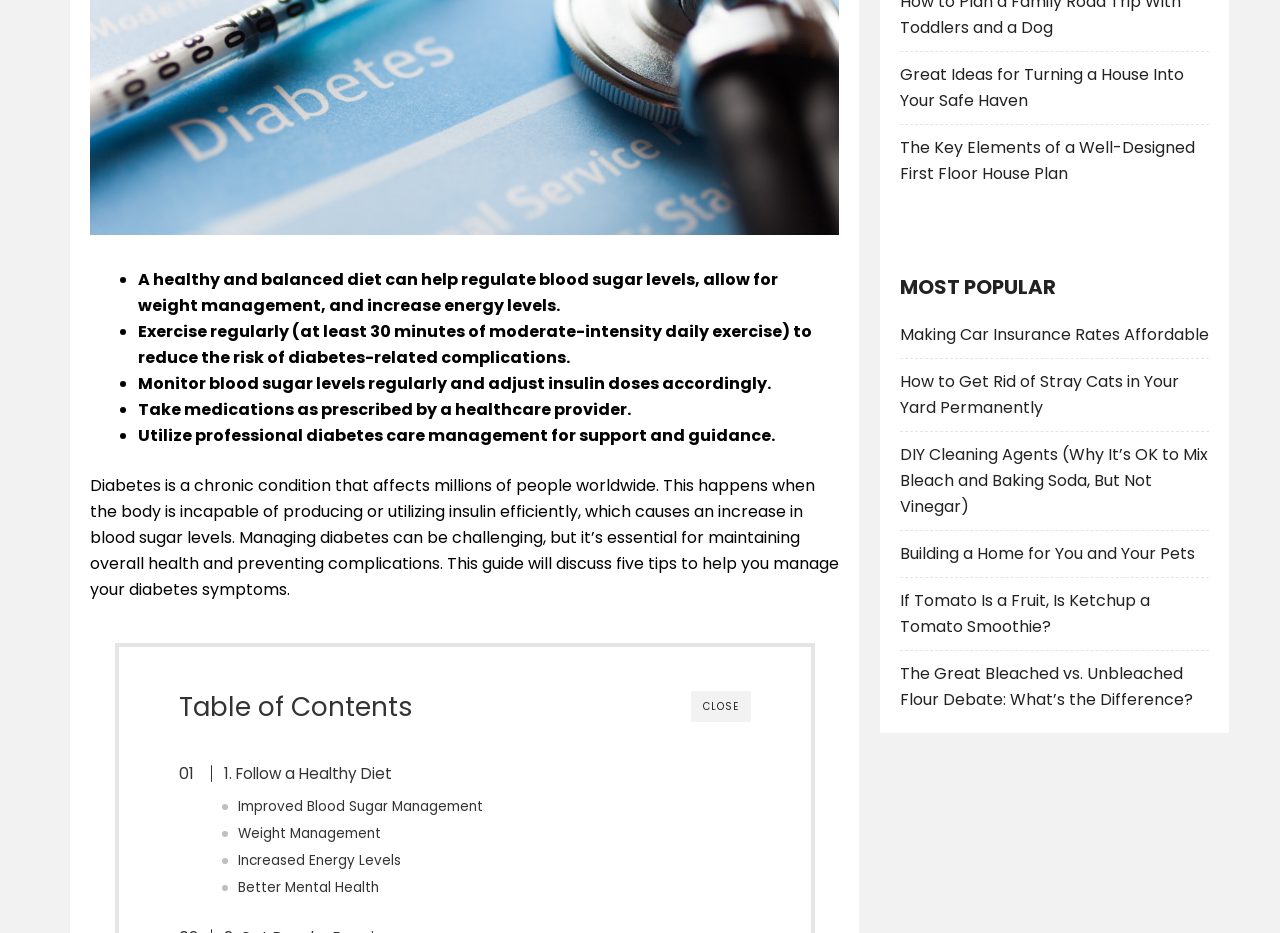Bounding box coordinates should be provided in the format (top-left x, top-left y, bottom-right x, bottom-right y) with all values between 0 and 1. Identify the bounding box for this UI element: Making Car Insurance Rates Affordable

[0.703, 0.346, 0.945, 0.371]